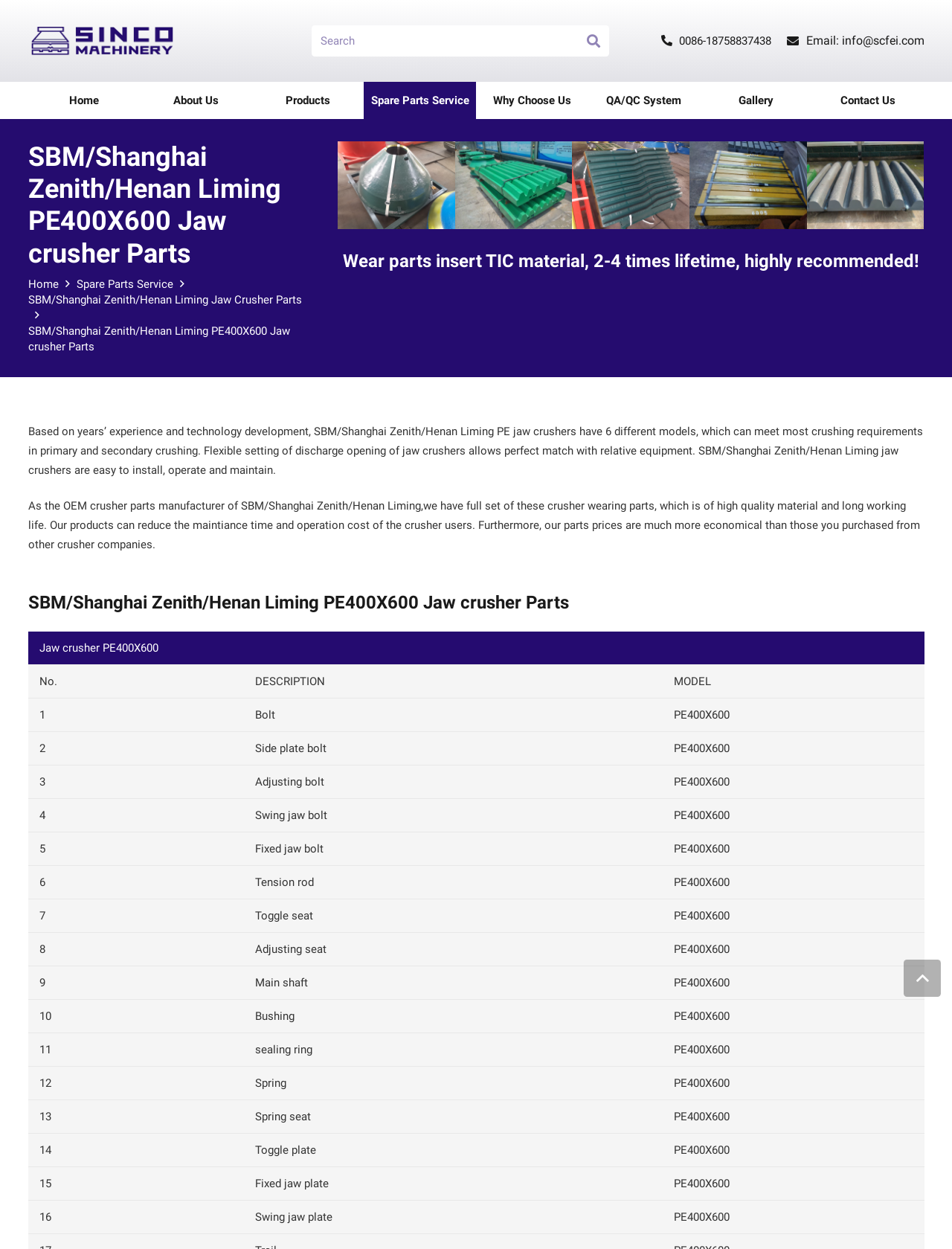What is the title or heading displayed on the webpage?

SBM/Shanghai Zenith/Henan Liming PE400X600 Jaw crusher Parts